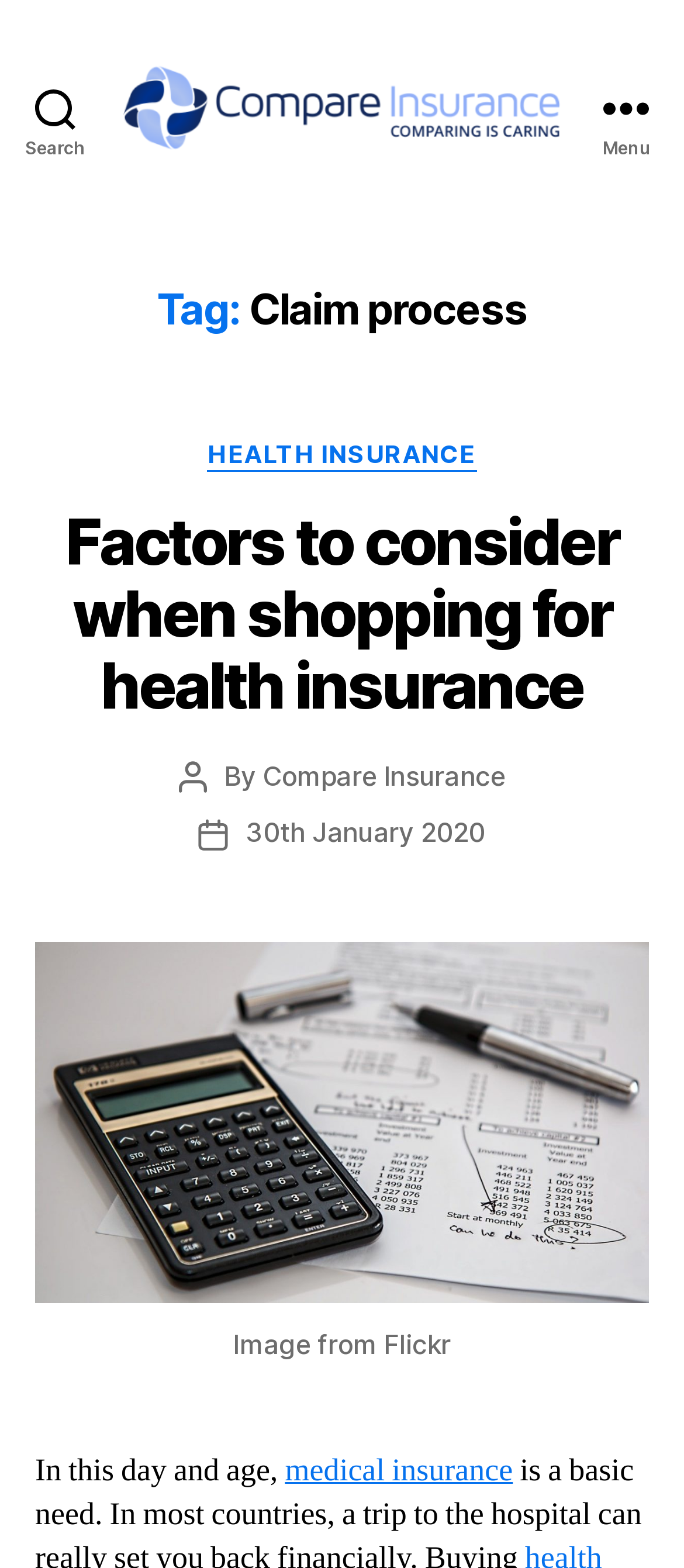When was the article published?
Use the image to answer the question with a single word or phrase.

30th January 2020